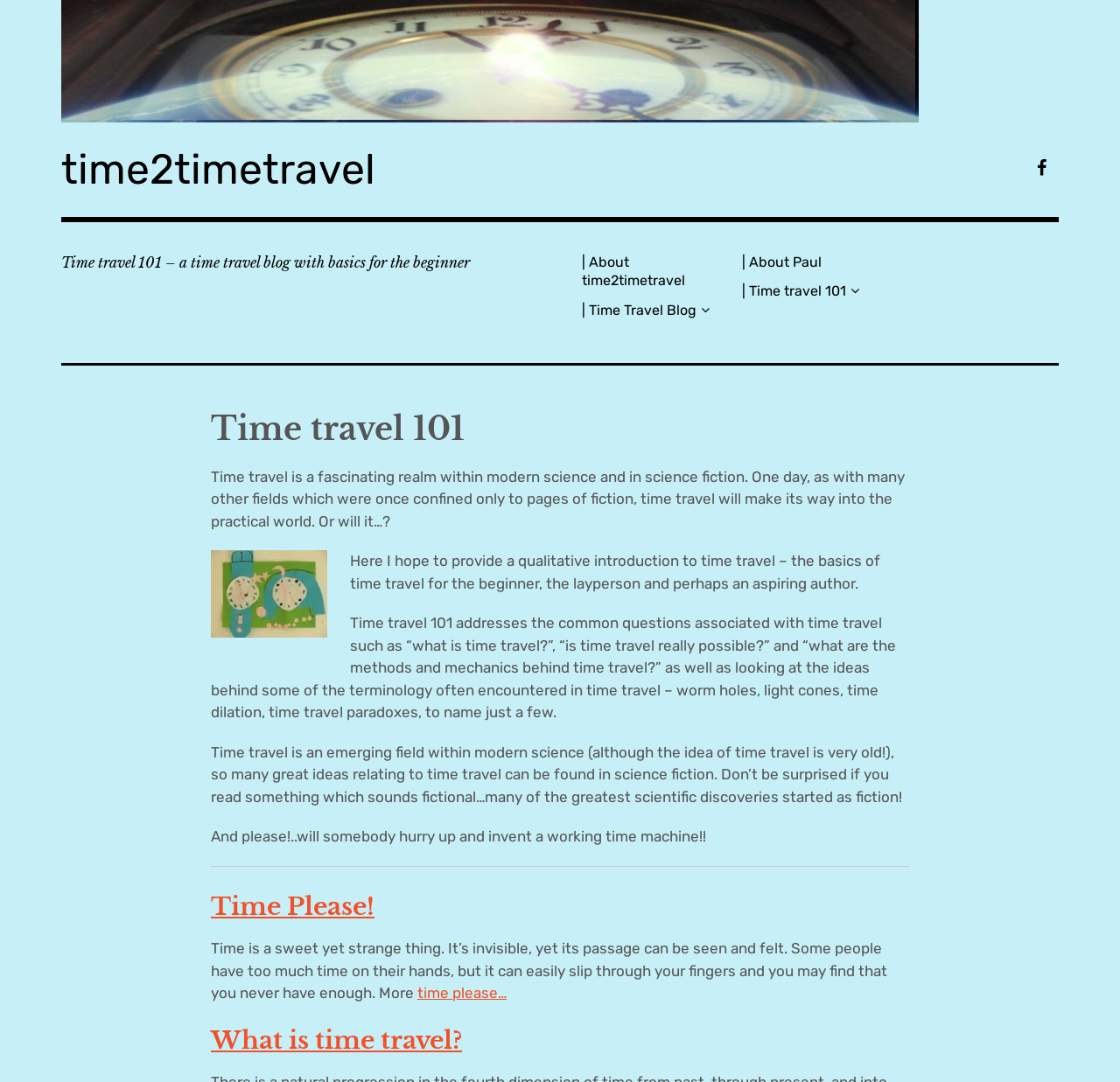Identify the bounding box coordinates for the element you need to click to achieve the following task: "learn about time travel basics". Provide the bounding box coordinates as four float numbers between 0 and 1, in the form [left, top, right, bottom].

[0.188, 0.509, 0.292, 0.59]